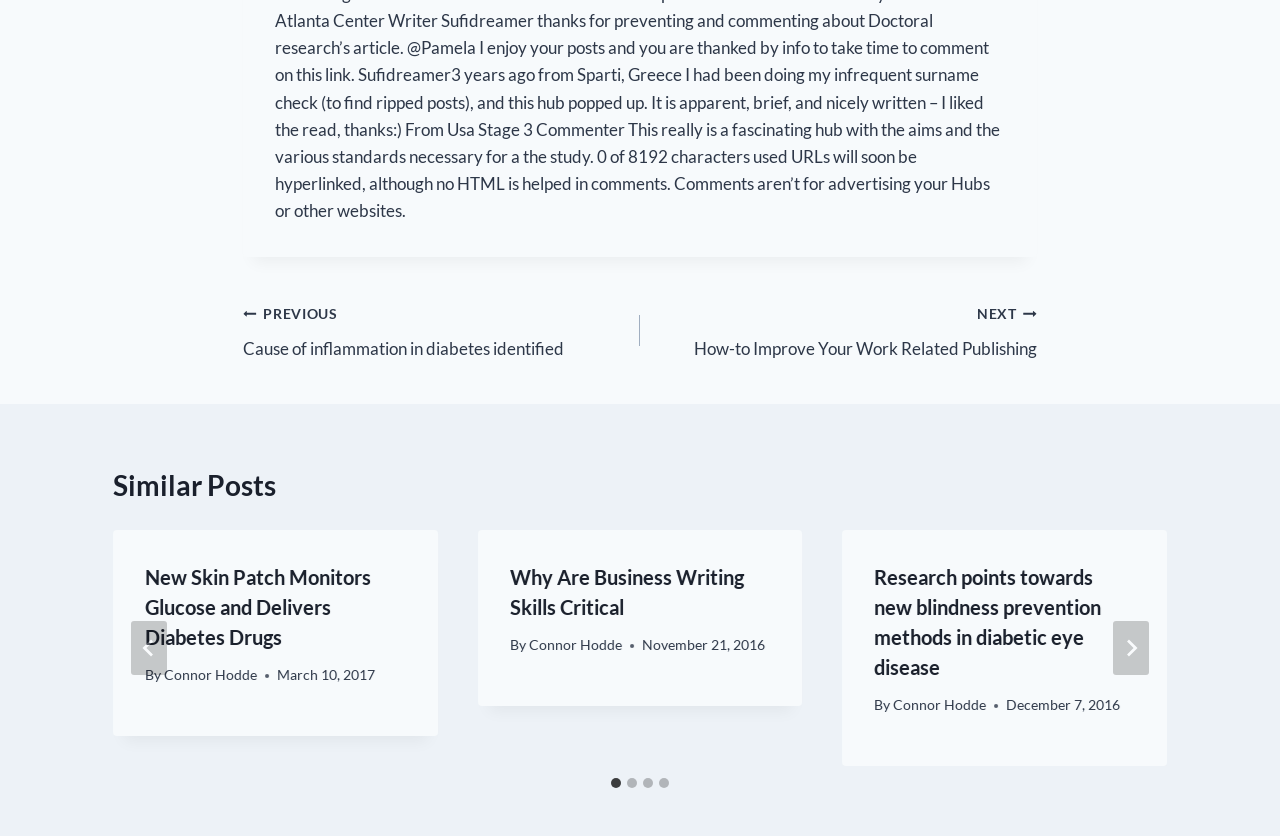Please find the bounding box coordinates of the section that needs to be clicked to achieve this instruction: "View next post".

[0.5, 0.358, 0.81, 0.433]